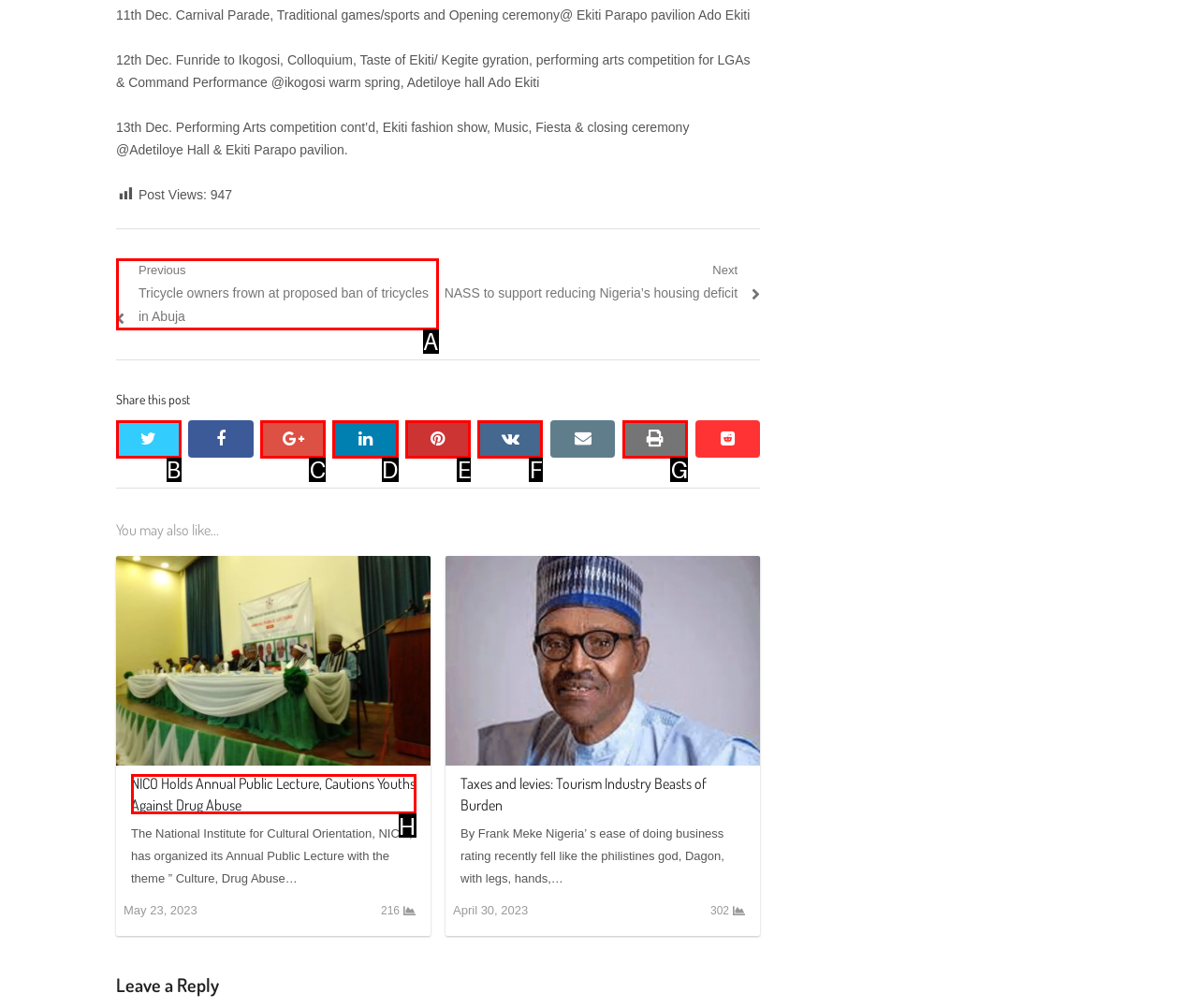Identify the HTML element you need to click to achieve the task: Click on the 'Previous post' link. Respond with the corresponding letter of the option.

A